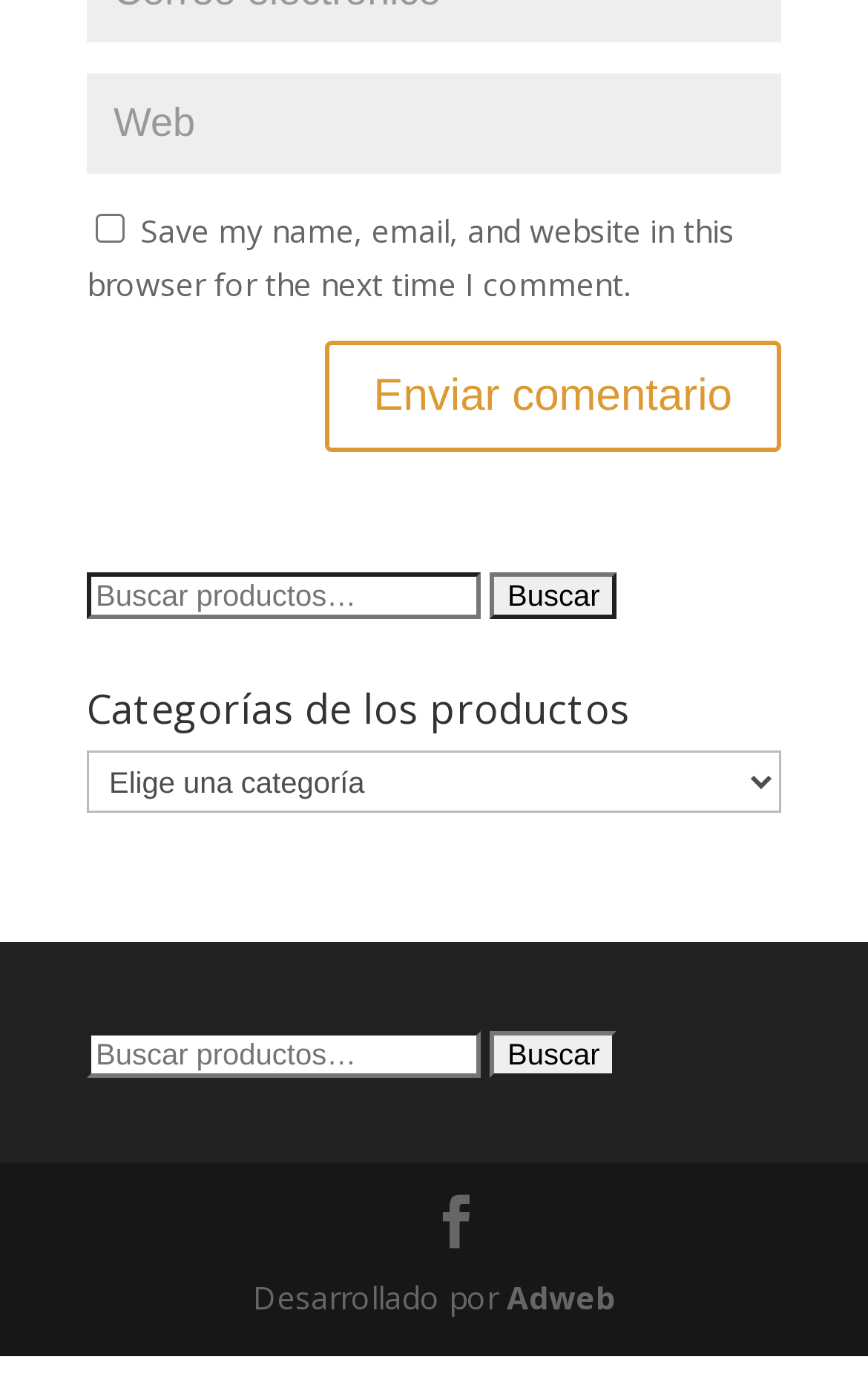Give a concise answer of one word or phrase to the question: 
What is the function of the button 'Enviar comentario'?

Submit comment